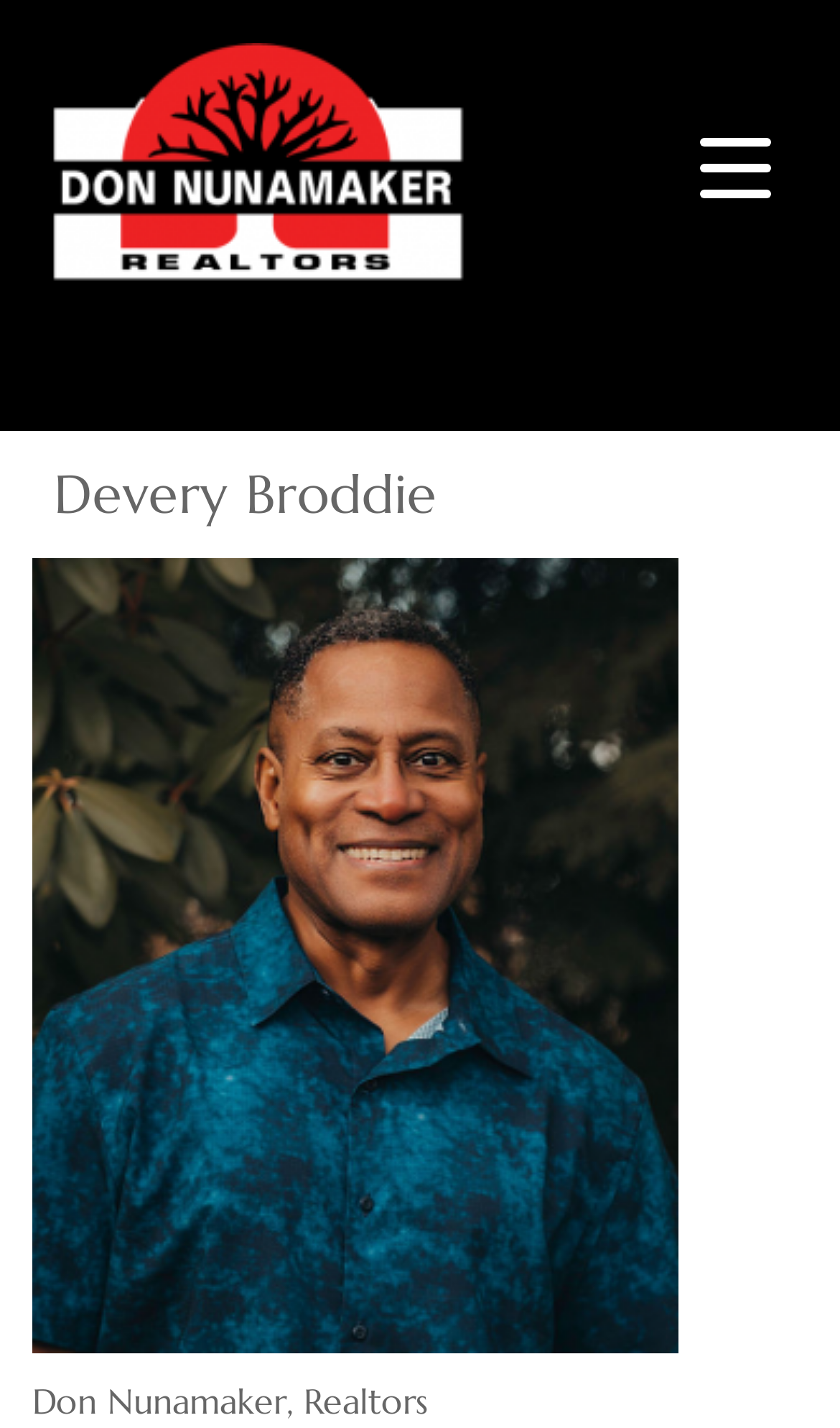From the webpage screenshot, predict the bounding box coordinates (top-left x, top-left y, bottom-right x, bottom-right y) for the UI element described here: alt="Portrait photo of Devery Broddie"

[0.038, 0.924, 0.808, 0.956]